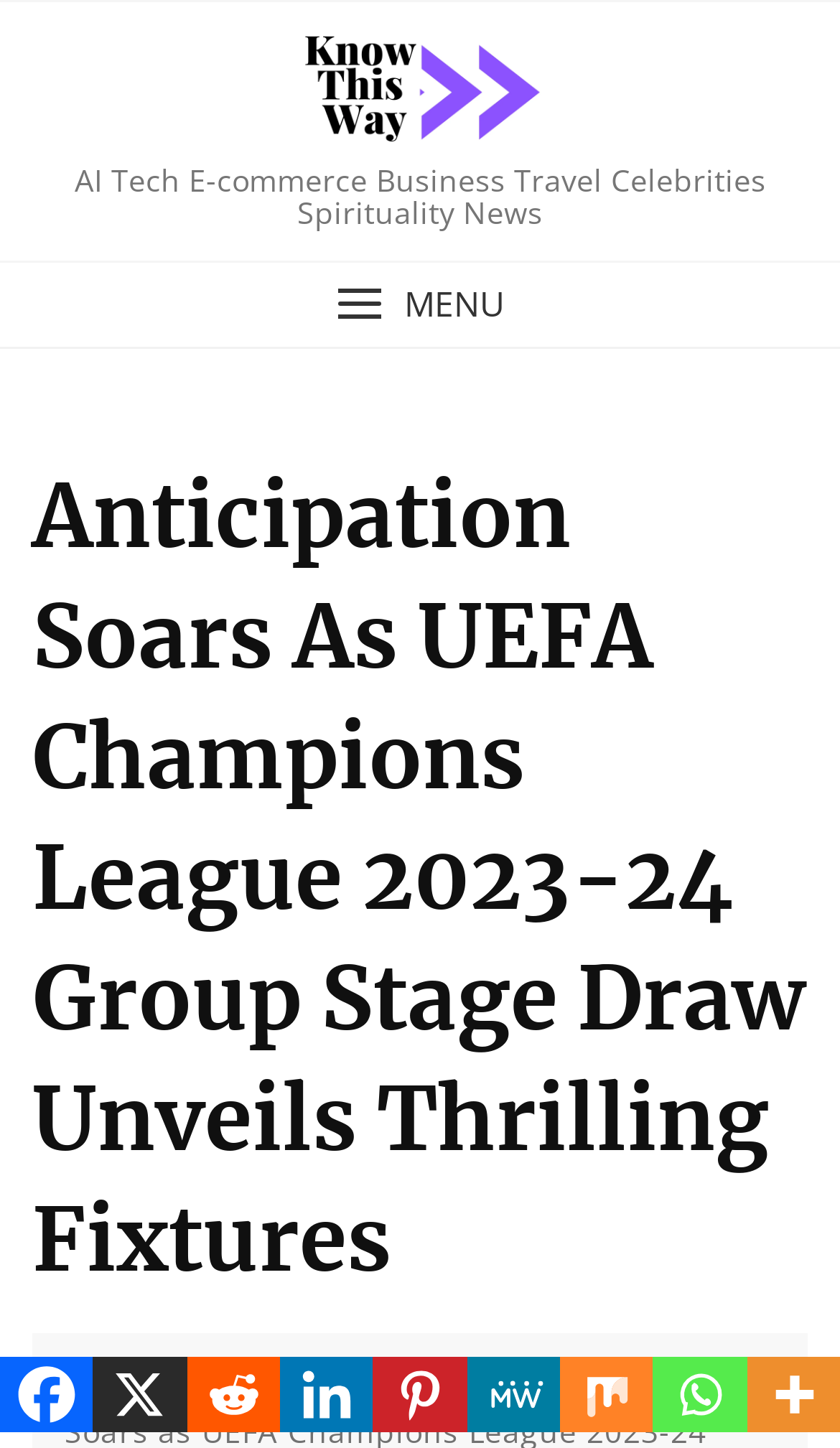Determine the bounding box for the described UI element: "simonw".

None